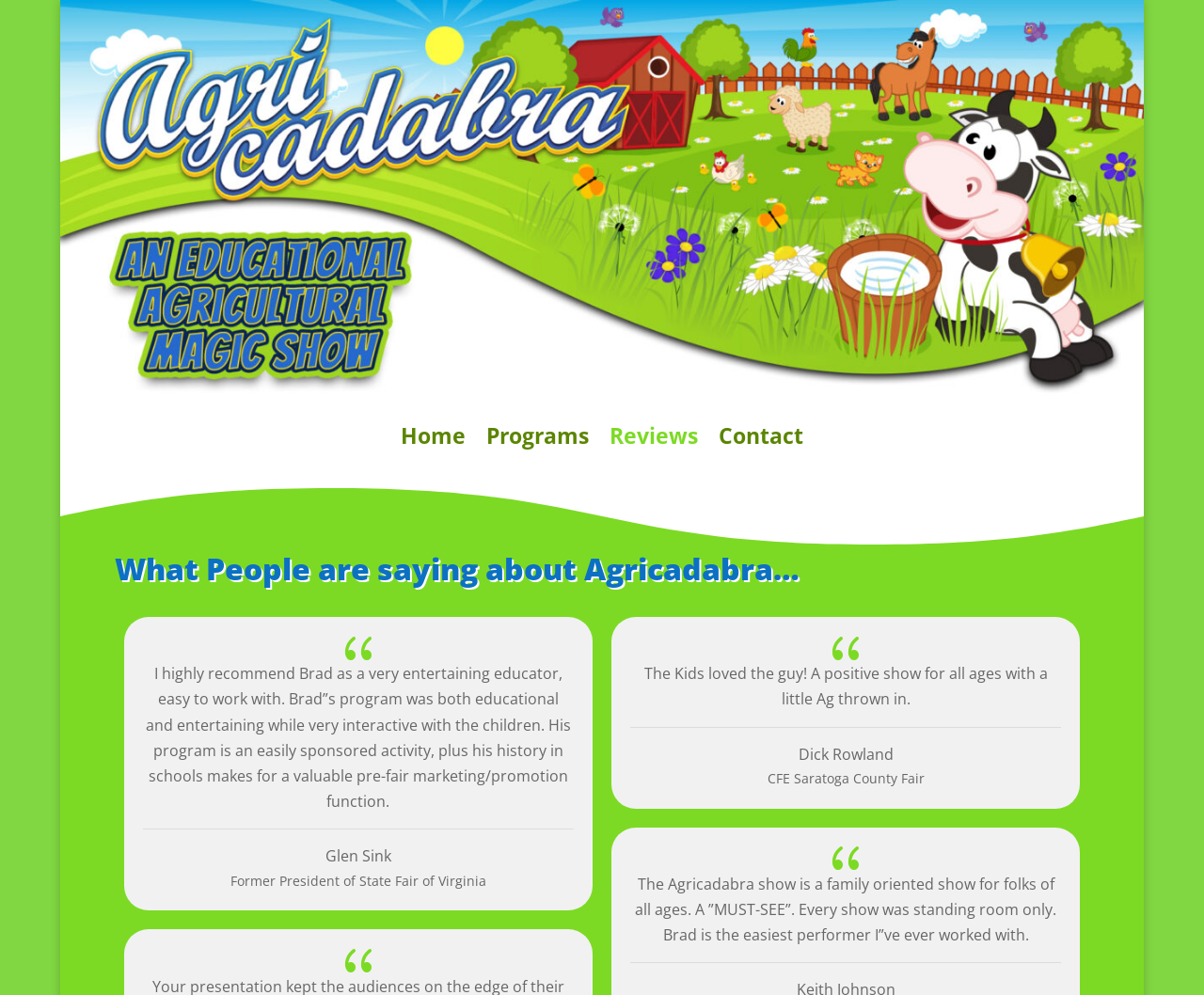Please determine and provide the text content of the webpage's heading.

What People are saying about Agricadabra…